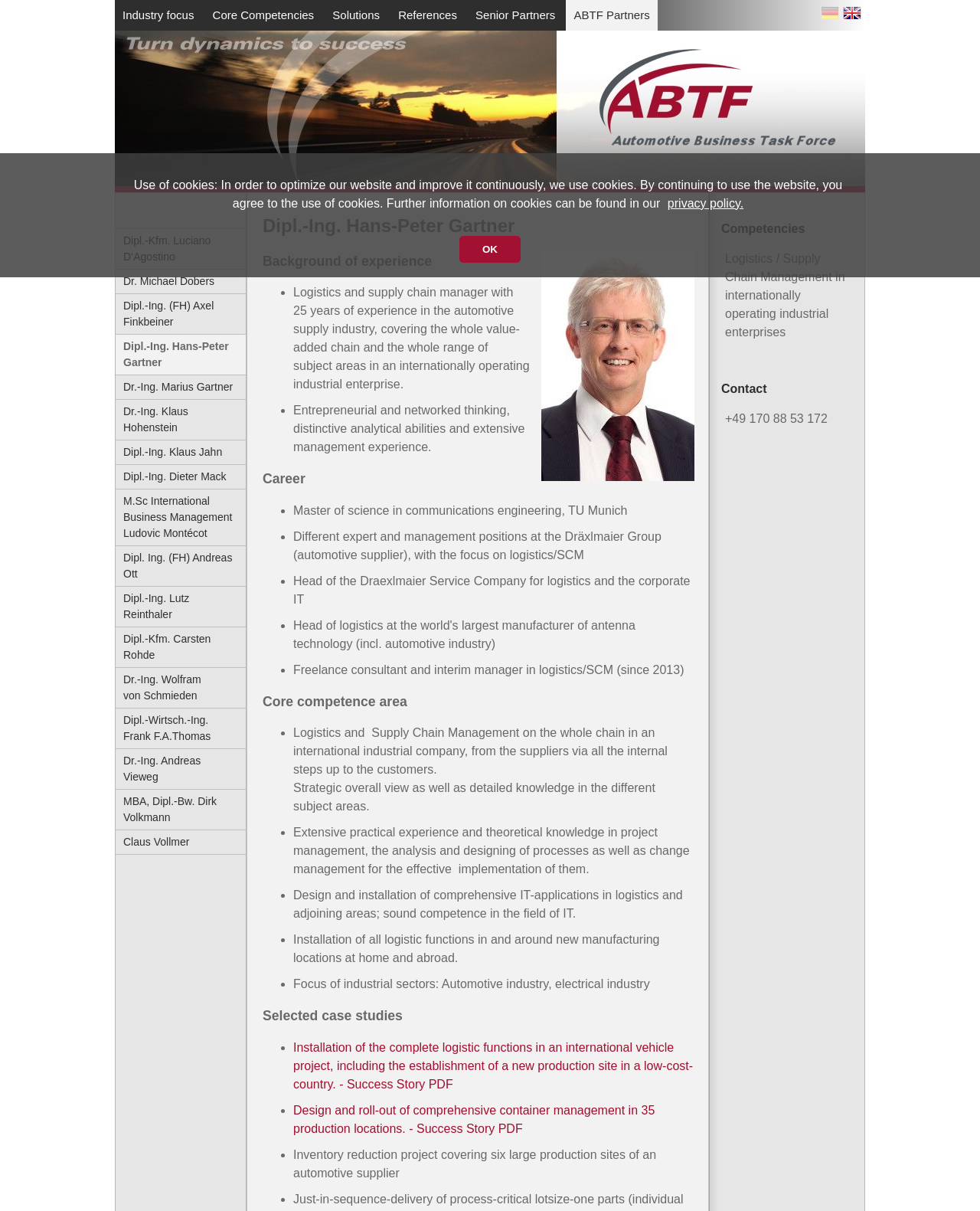Determine the bounding box coordinates for the region that must be clicked to execute the following instruction: "Learn more about ABTF".

[0.57, 0.026, 0.882, 0.152]